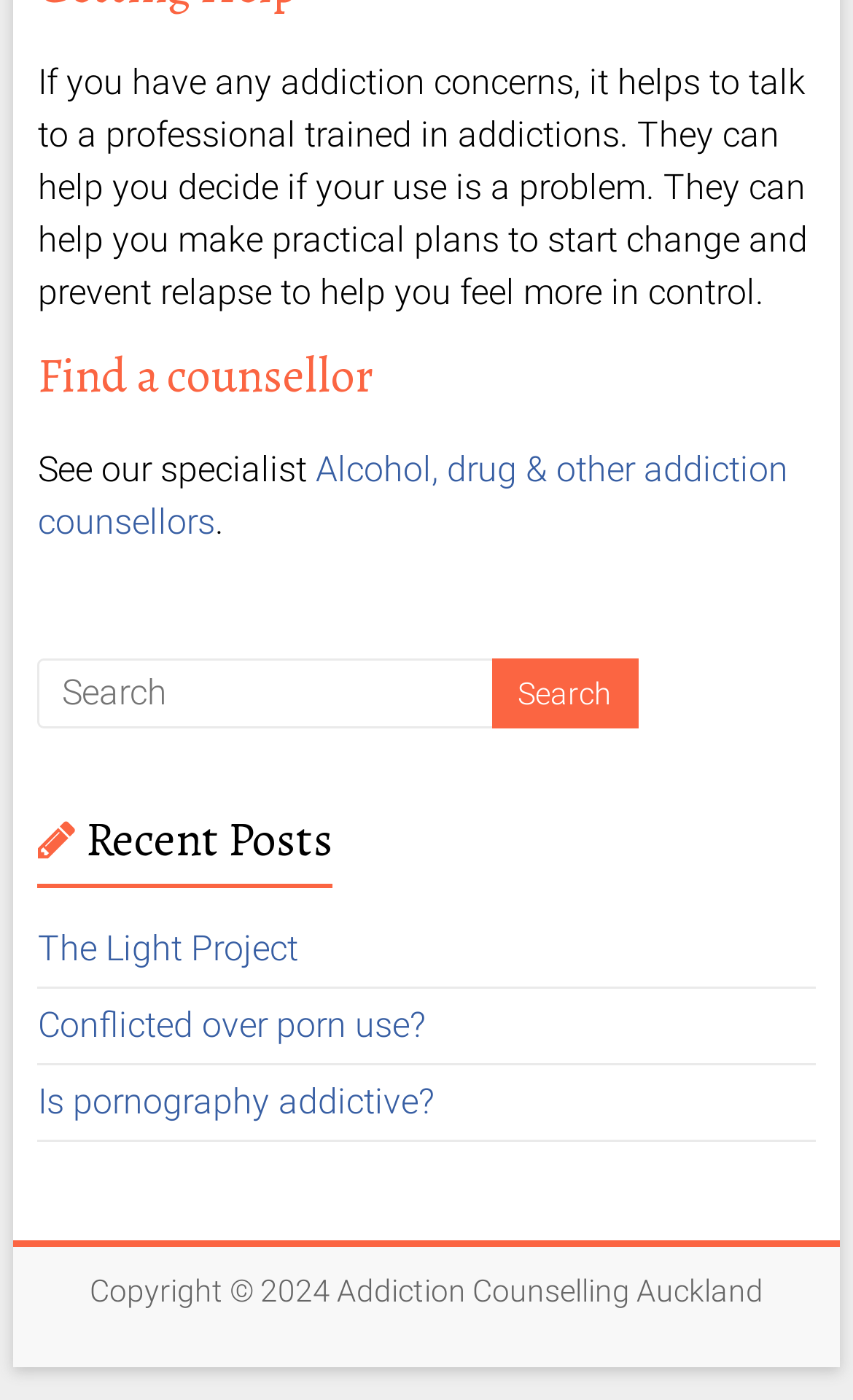What is the purpose of talking to a professional?
Based on the image, give a one-word or short phrase answer.

To decide if use is a problem